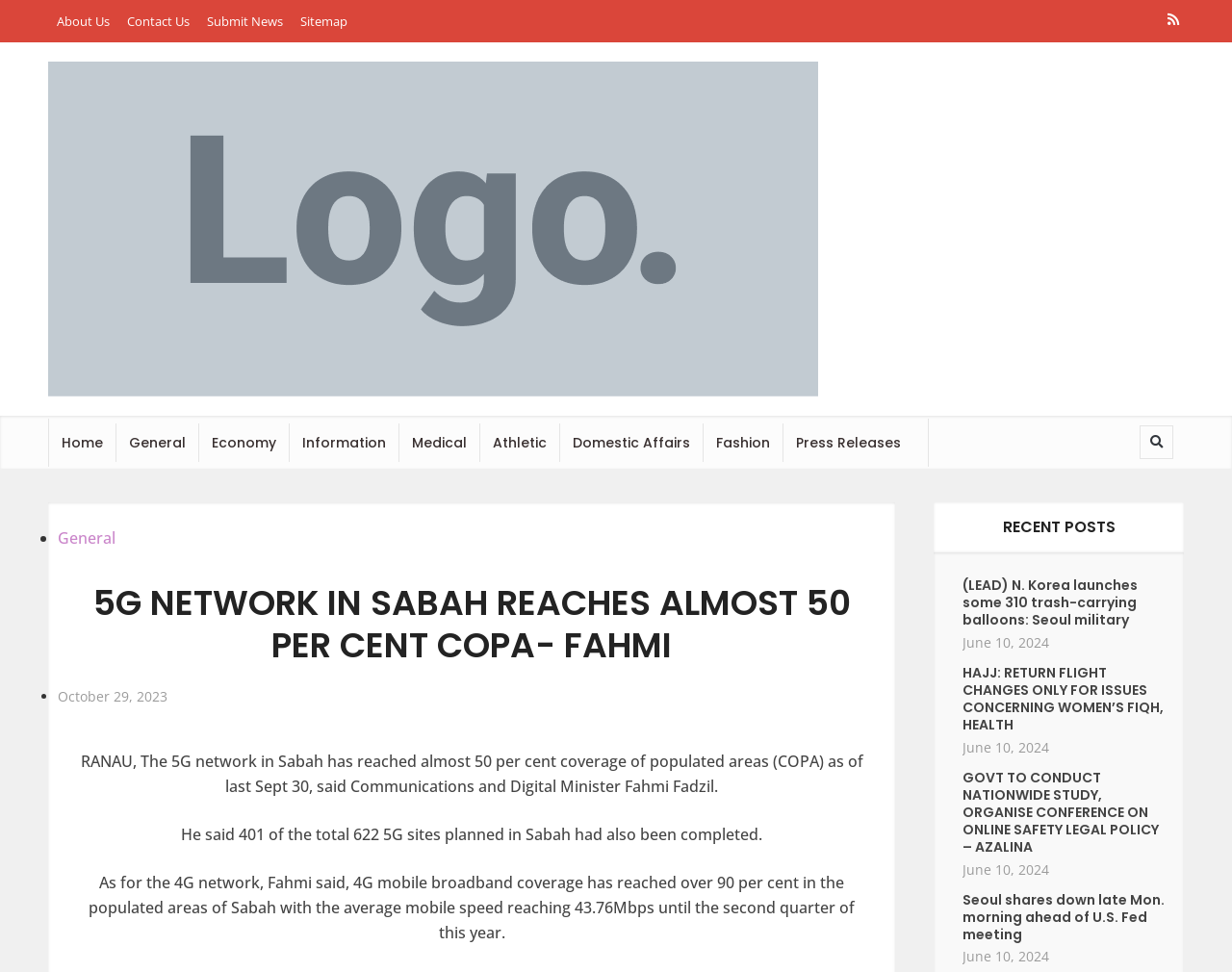Locate the bounding box coordinates of the element's region that should be clicked to carry out the following instruction: "View the 'Catalog' for line reactors". The coordinates need to be four float numbers between 0 and 1, i.e., [left, top, right, bottom].

None